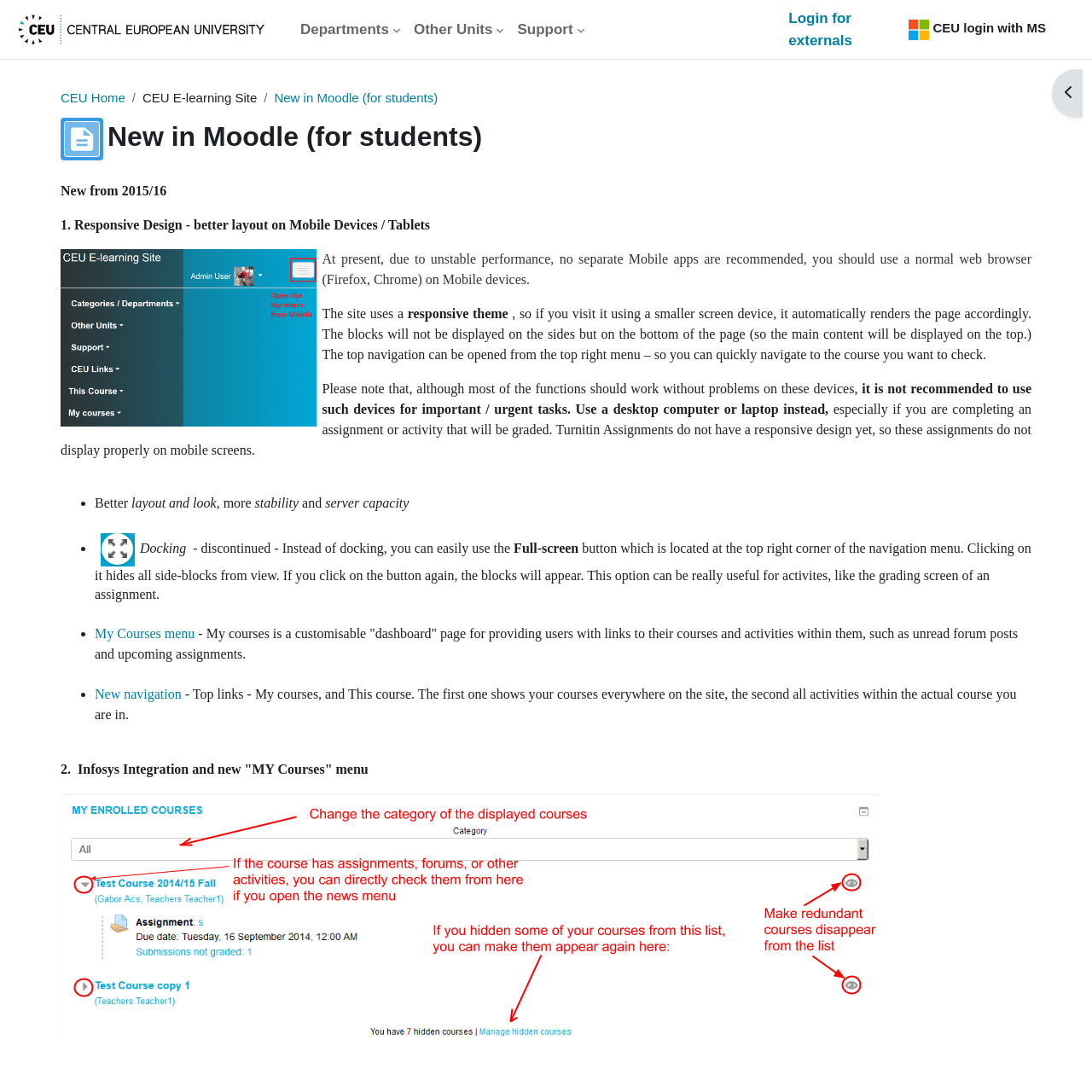Predict the bounding box of the UI element based on the description: "Support". The coordinates should be four float numbers between 0 and 1, formatted as [left, top, right, bottom].

[0.468, 0.0, 0.541, 0.055]